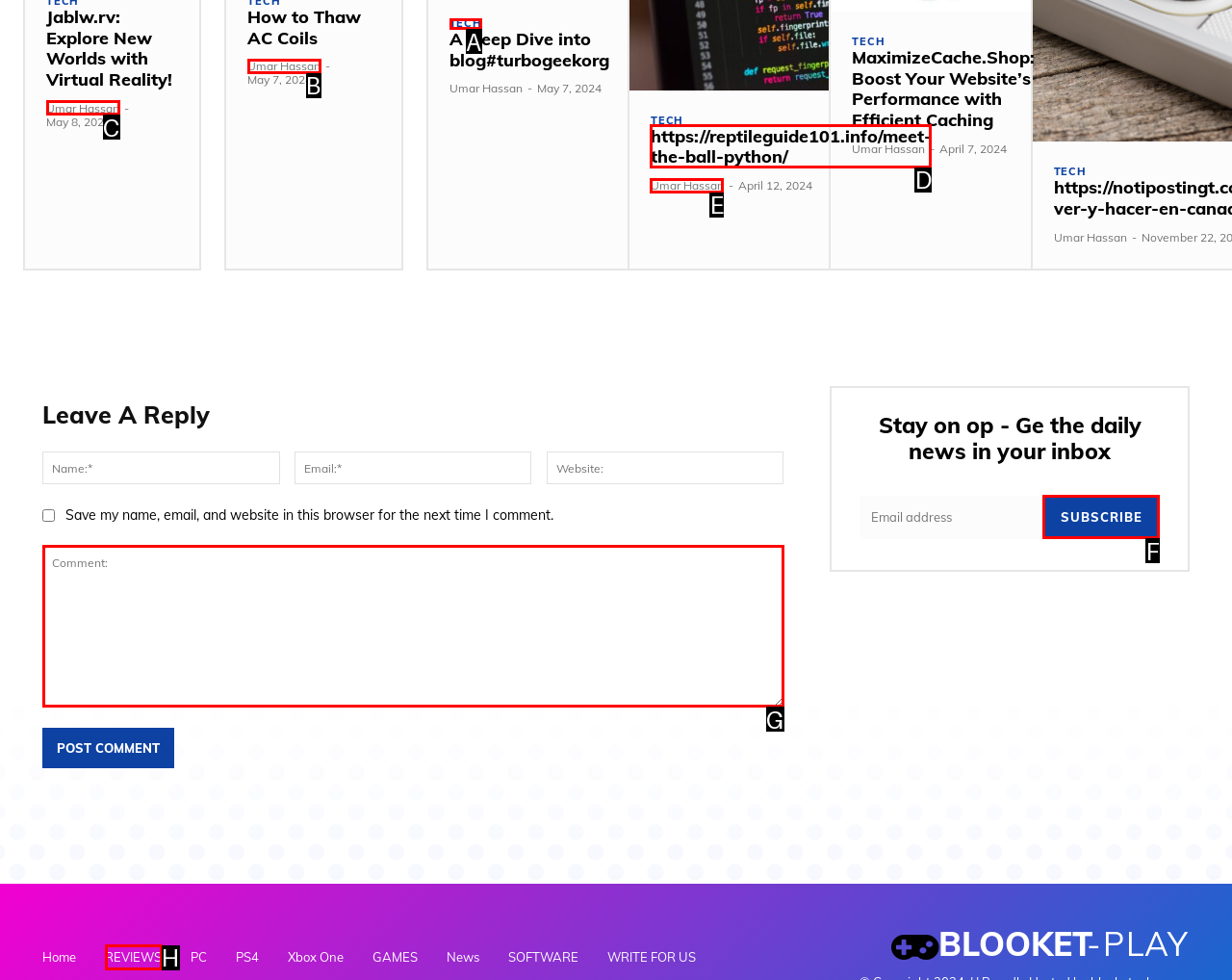Decide which HTML element to click to complete the task: Click on the 'TECH' link Provide the letter of the appropriate option.

A